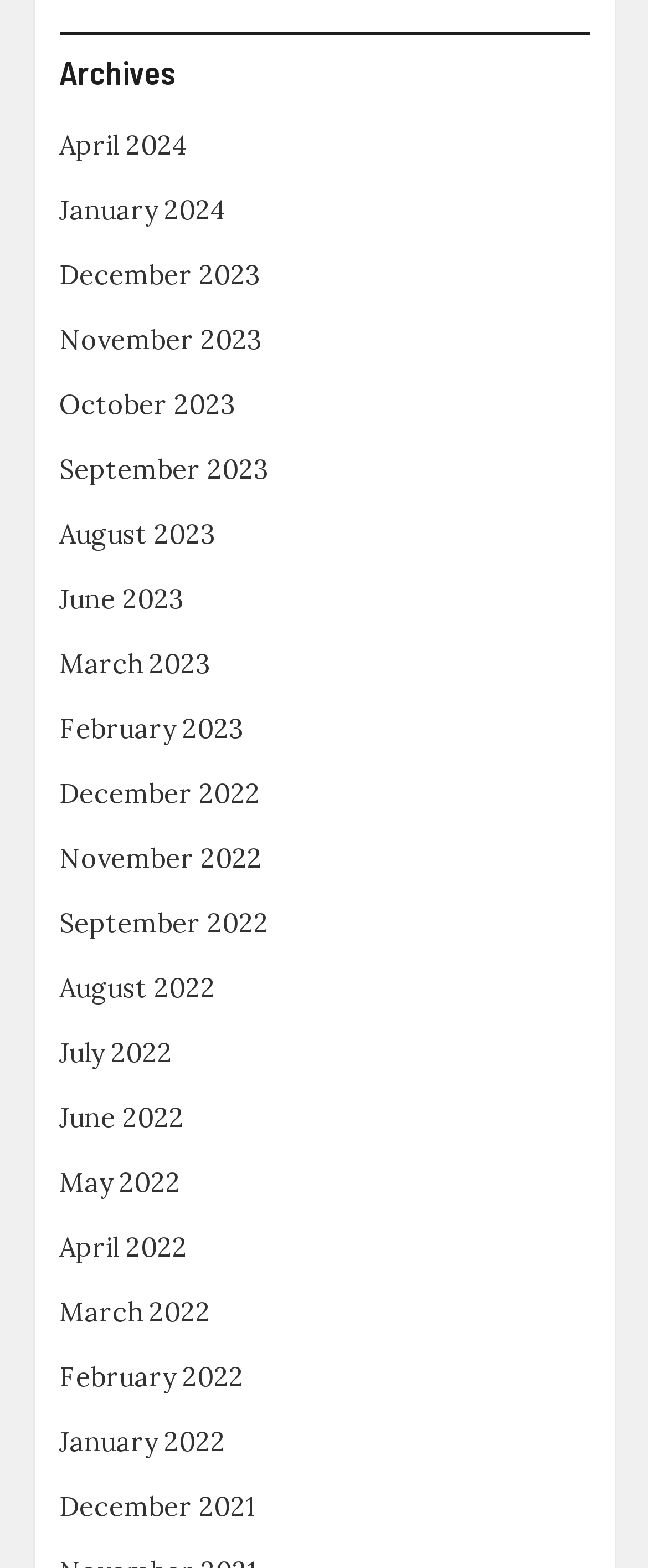How many links are there in total?
Observe the image and answer the question with a one-word or short phrase response.

24